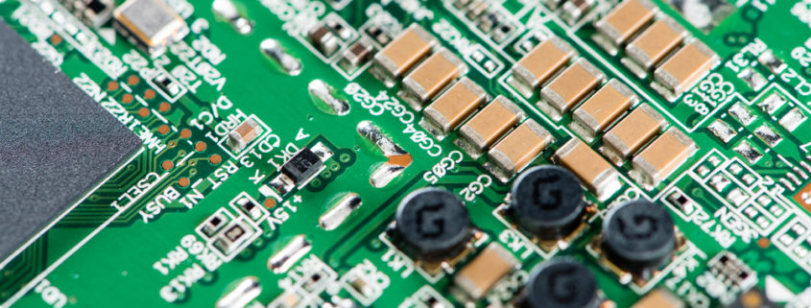What type of circuits are being referred to in the image?
Refer to the image and answer the question using a single word or phrase.

ASIC